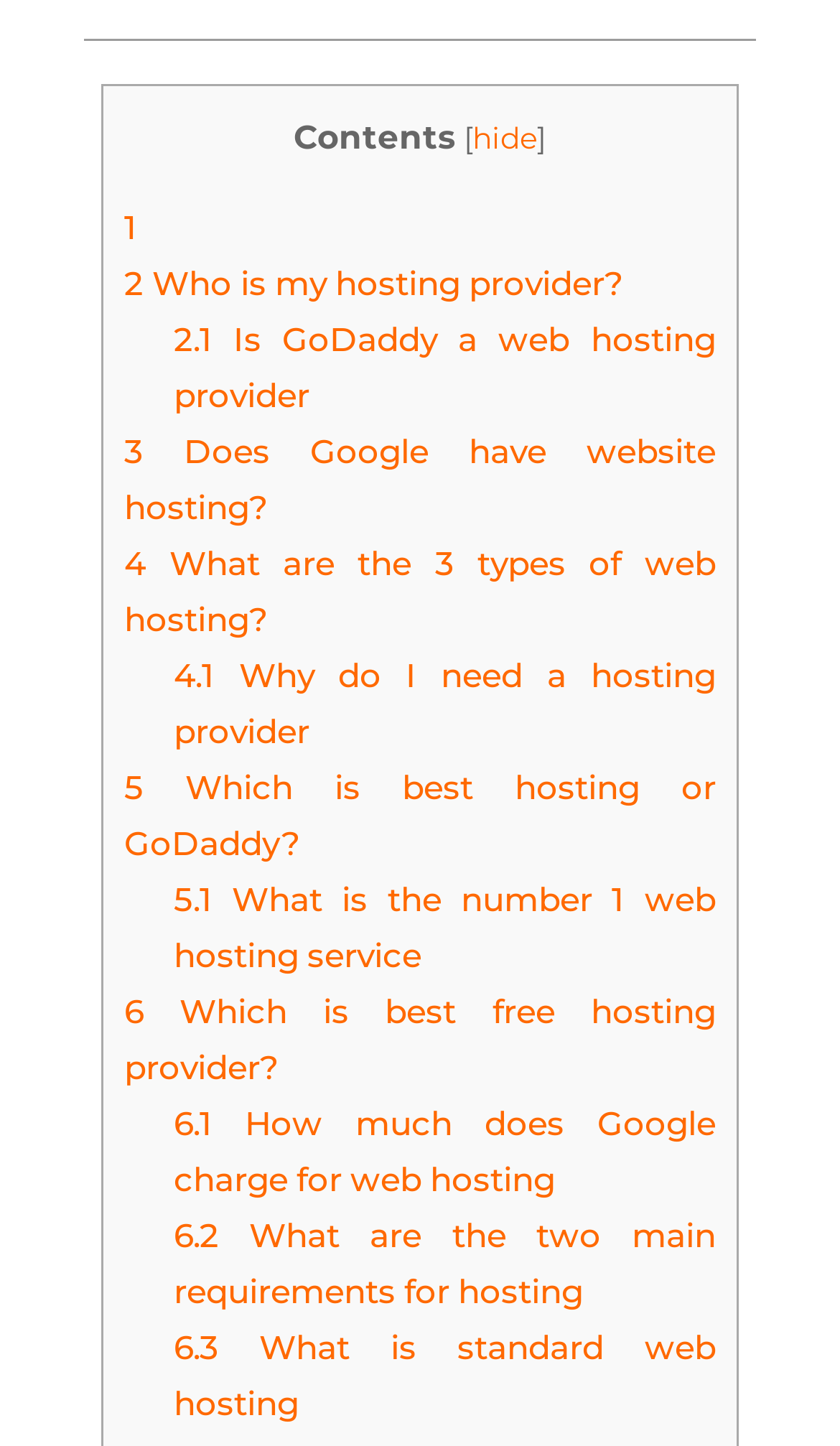Pinpoint the bounding box coordinates of the element you need to click to execute the following instruction: "Click on 'What are the 3 types of web hosting?'". The bounding box should be represented by four float numbers between 0 and 1, in the format [left, top, right, bottom].

[0.148, 0.376, 0.852, 0.443]